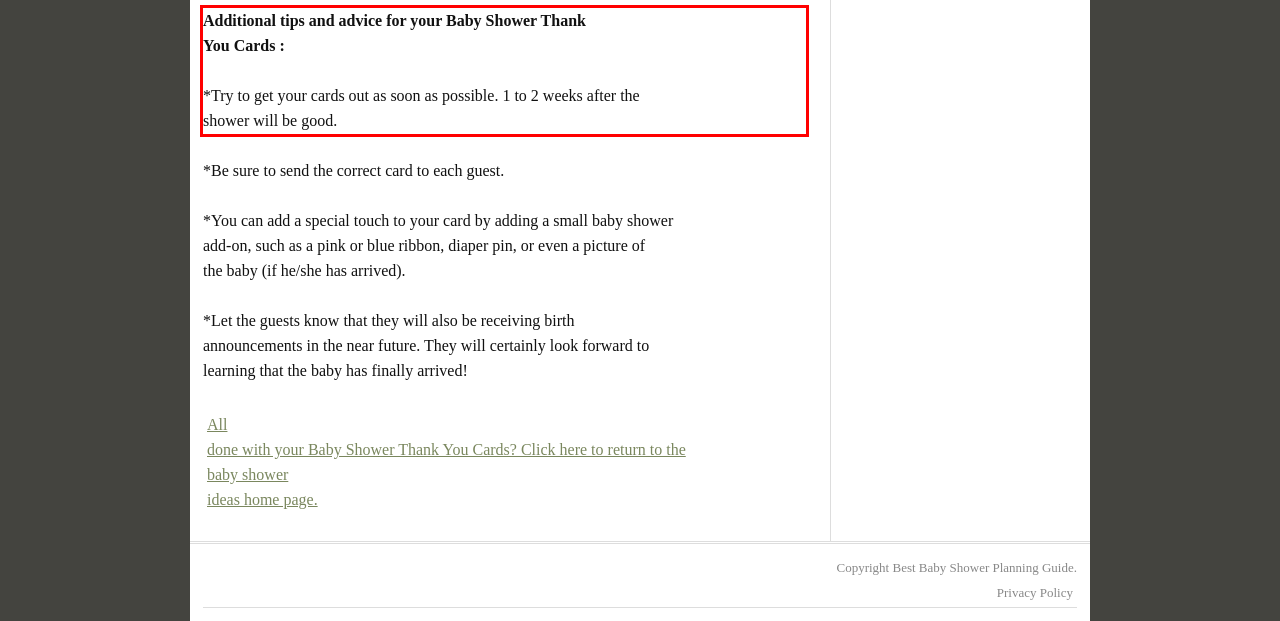Identify the red bounding box in the webpage screenshot and perform OCR to generate the text content enclosed.

Additional tips and advice for your Baby Shower Thank You Cards : *Try to get your cards out as soon as possible. 1 to 2 weeks after the shower will be good.